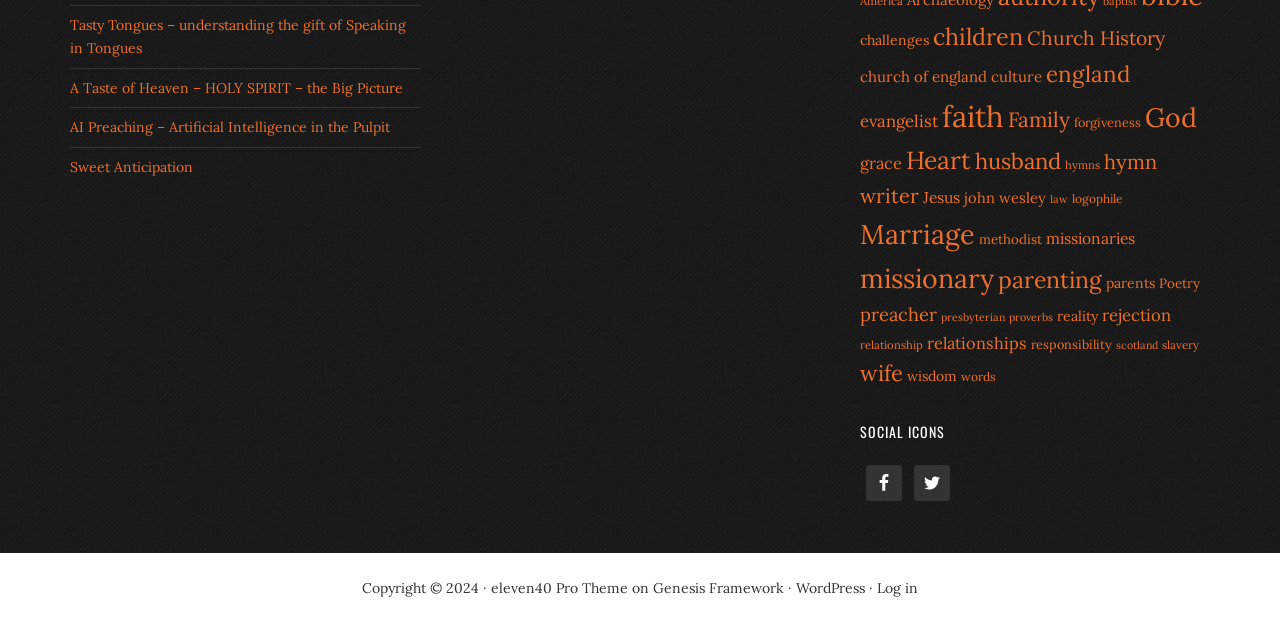How many social media icons are there?
Respond to the question with a well-detailed and thorough answer.

There are two social media icons on the webpage, which are Facebook and Twitter, located at the bottom of the webpage with bounding box coordinates of [0.677, 0.745, 0.705, 0.803] and [0.714, 0.745, 0.742, 0.803] respectively.